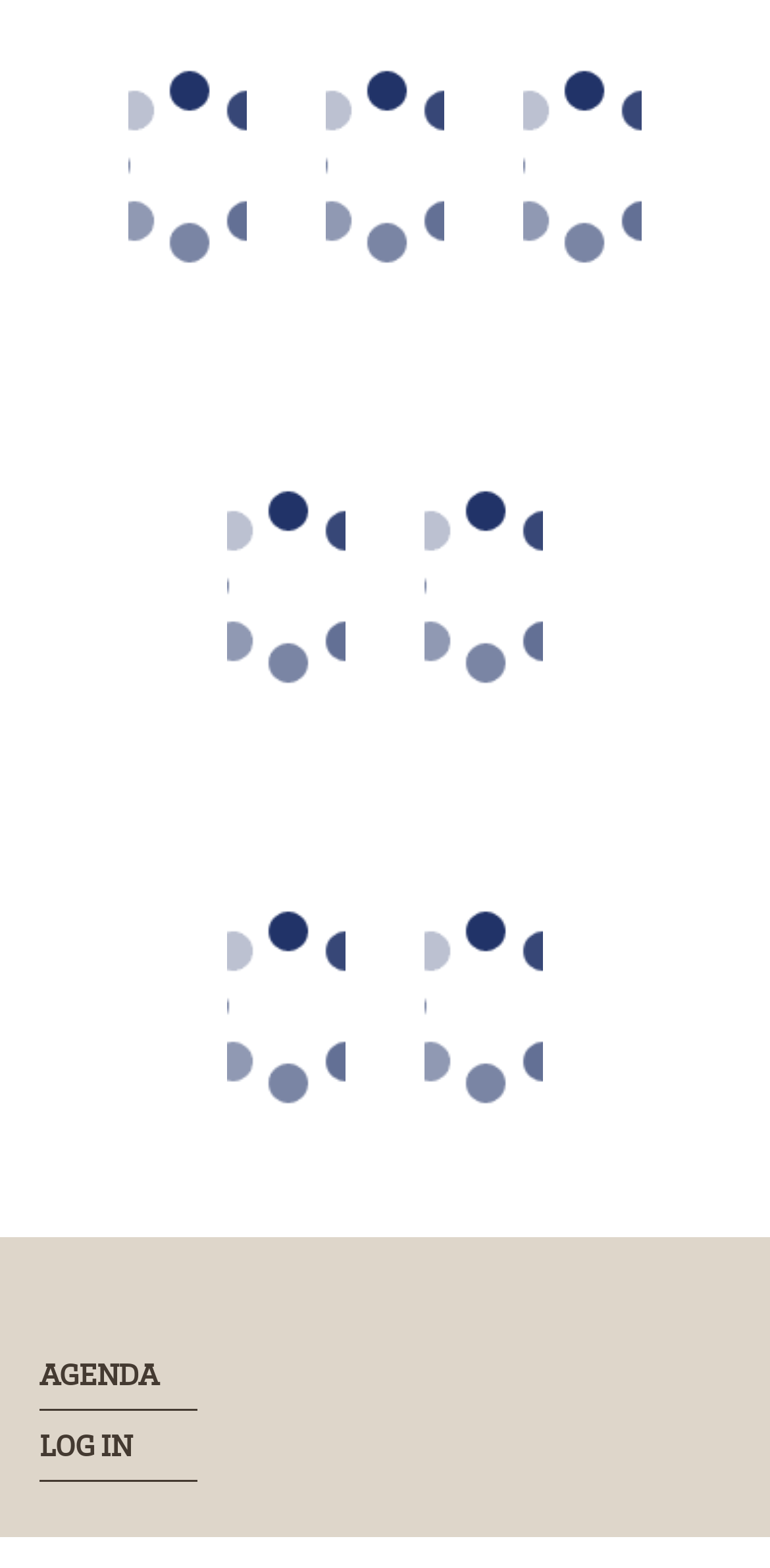Can you specify the bounding box coordinates for the region that should be clicked to fulfill this instruction: "Click the AGENDA link".

[0.051, 0.864, 0.949, 0.899]